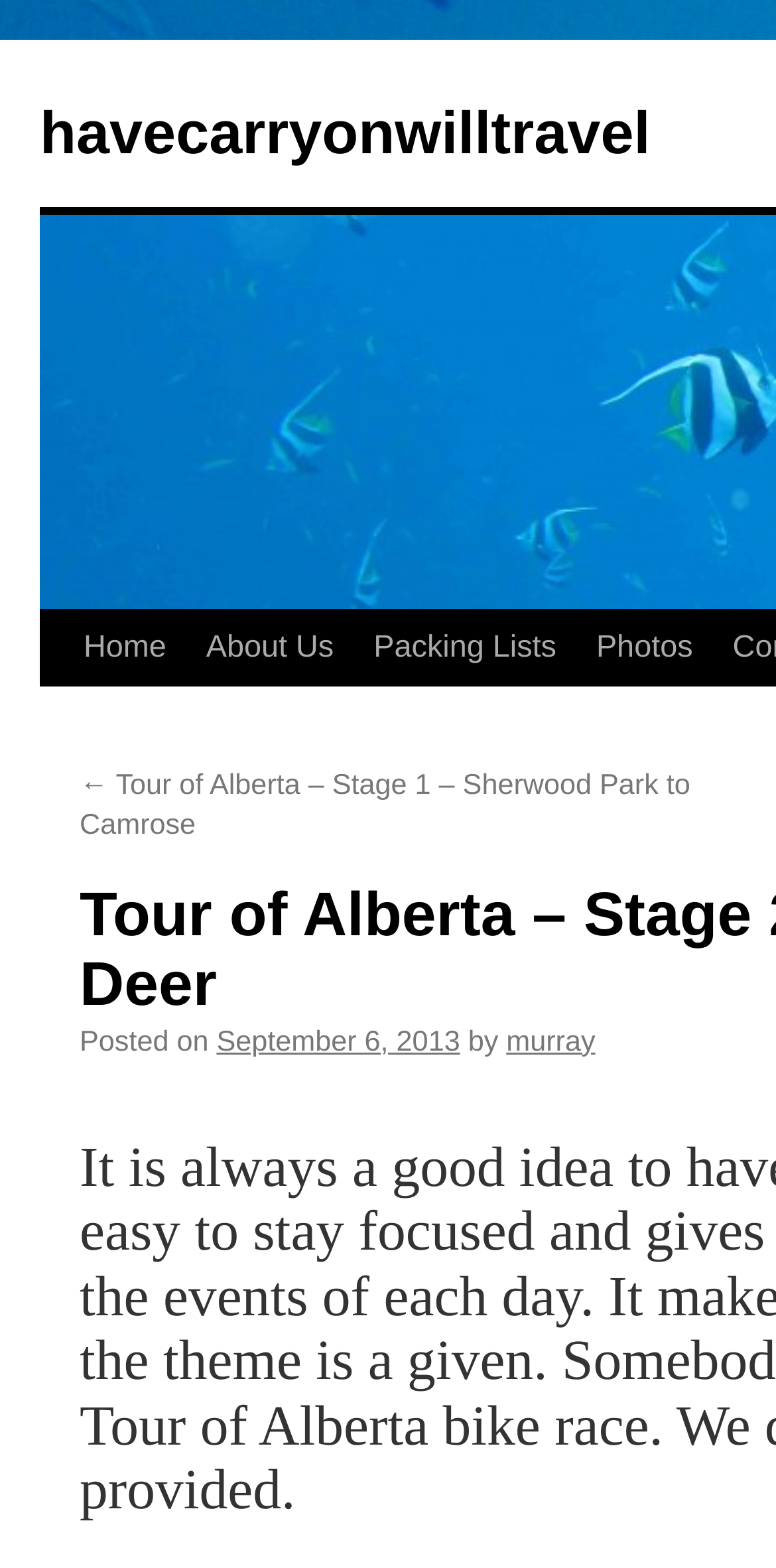Please determine the bounding box coordinates of the section I need to click to accomplish this instruction: "go to home page".

[0.082, 0.39, 0.24, 0.438]